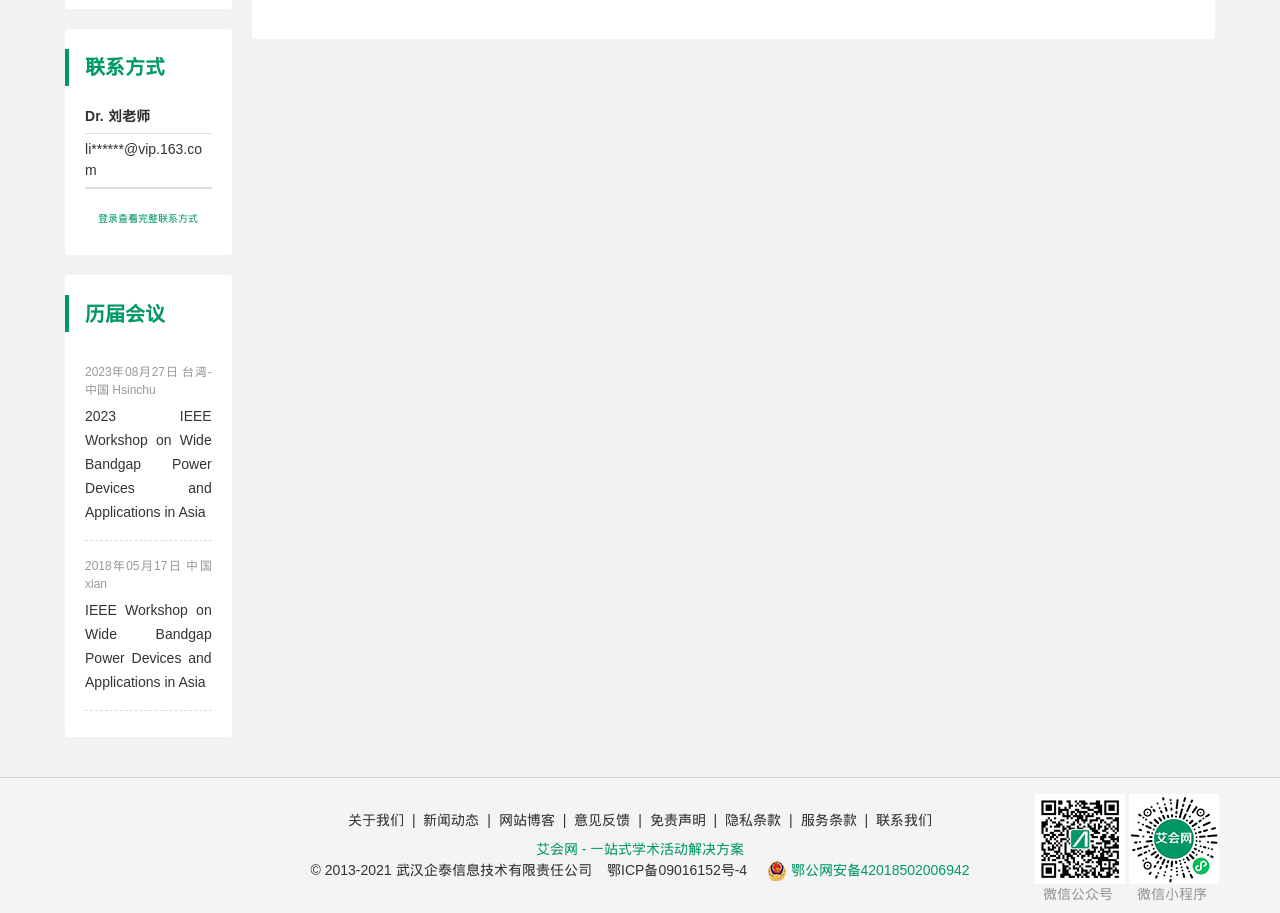What is the purpose of the '关于我们' link?
Please answer the question as detailed as possible based on the image.

The '关于我们' link is located at [0.272, 0.887, 0.316, 0.91] and is likely to provide information about the organization, its mission, and its goals.